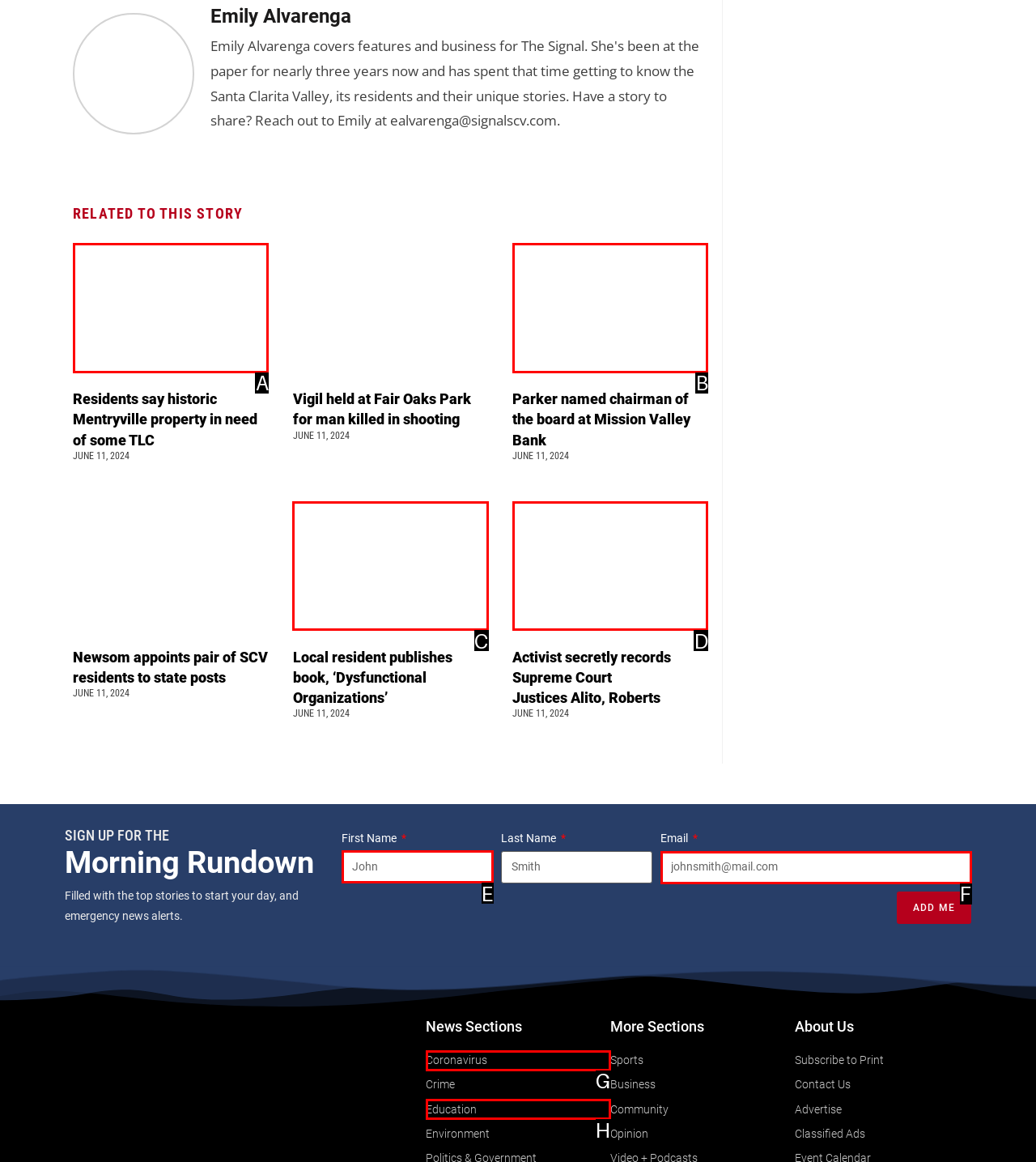From the options shown in the screenshot, tell me which lettered element I need to click to complete the task: Click the Graphic Identity logo.

None